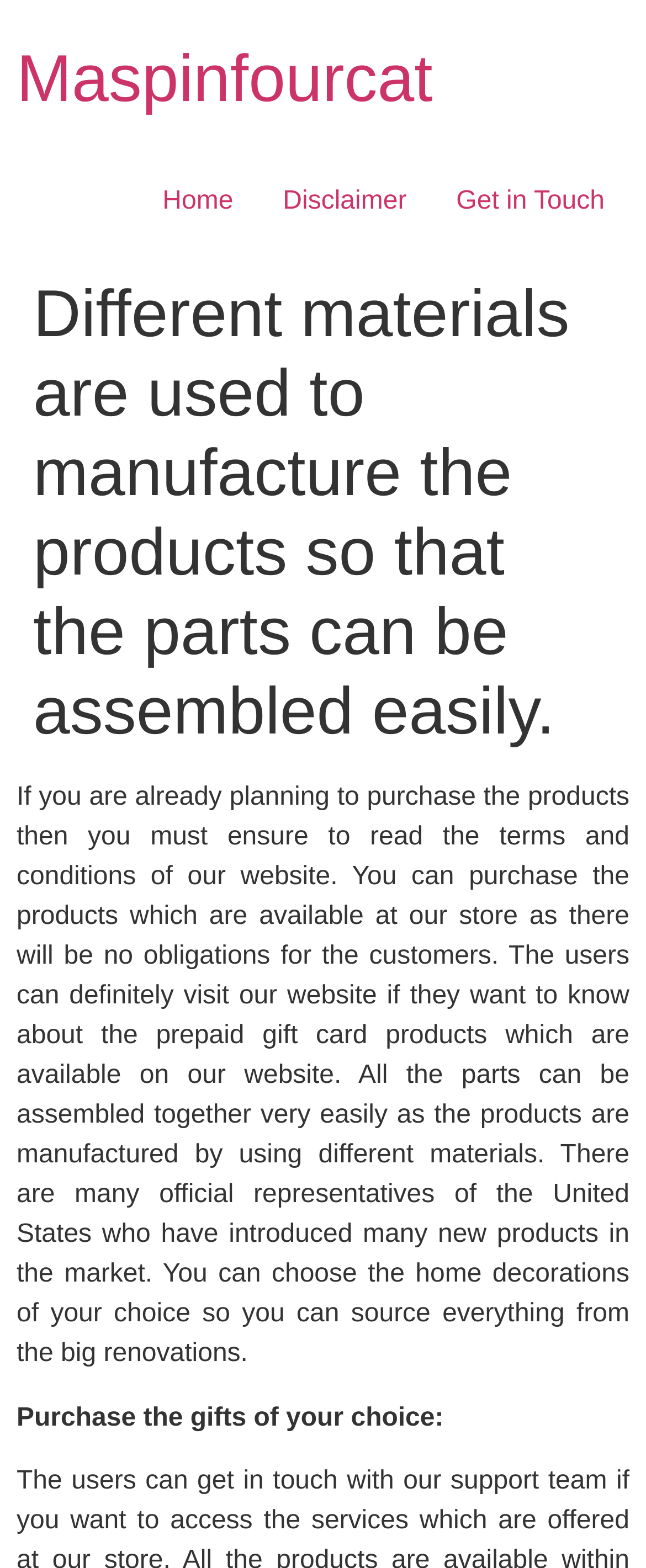What is the tone of the website towards customers?
Please give a detailed and thorough answer to the question, covering all relevant points.

The webpage states that there will be no obligations for the customers, and users can purchase products without any commitments. This tone suggests that the website is friendly and customer-centric.